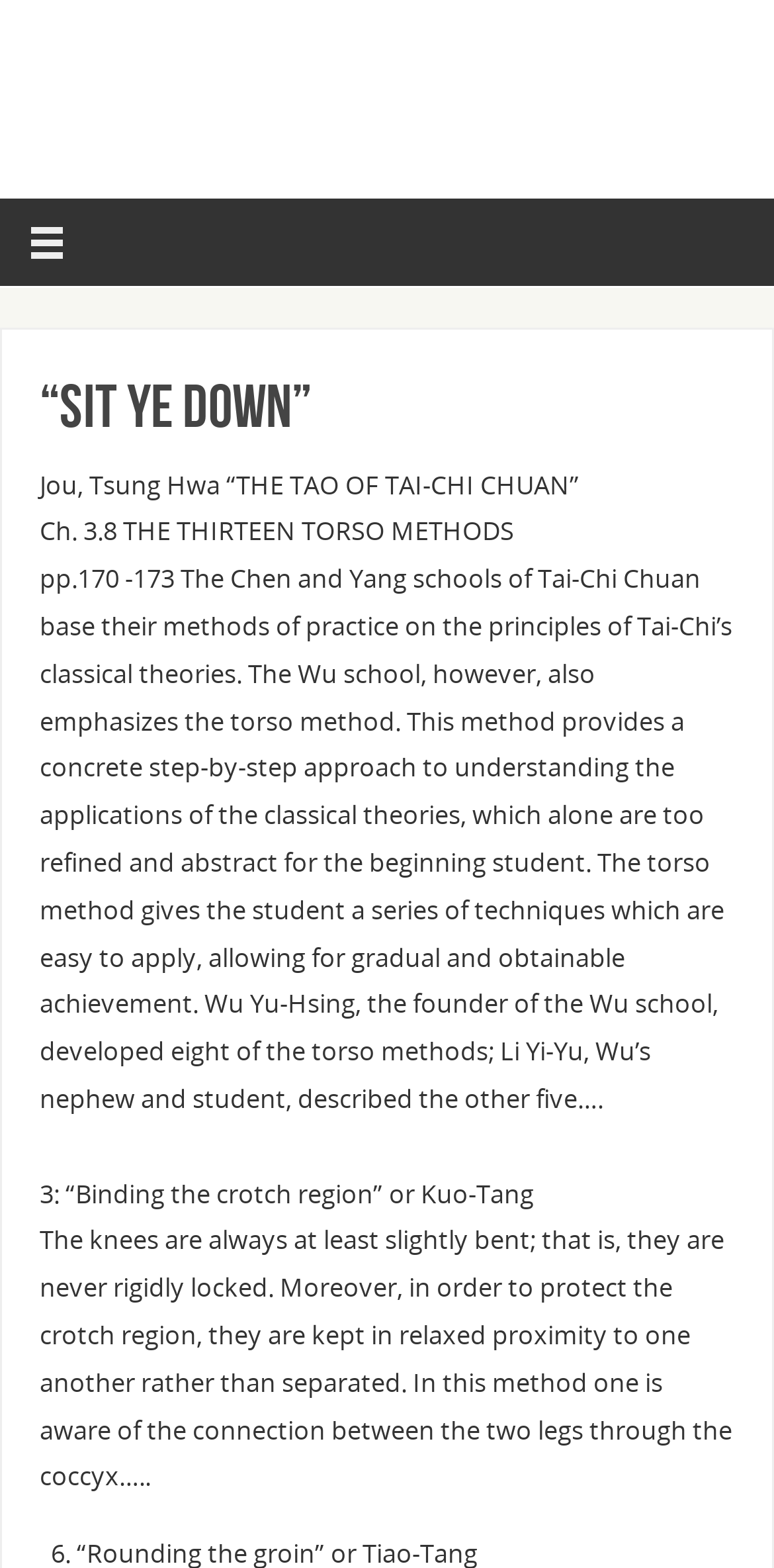Identify and provide the text of the main header on the webpage.

“sit ye down”